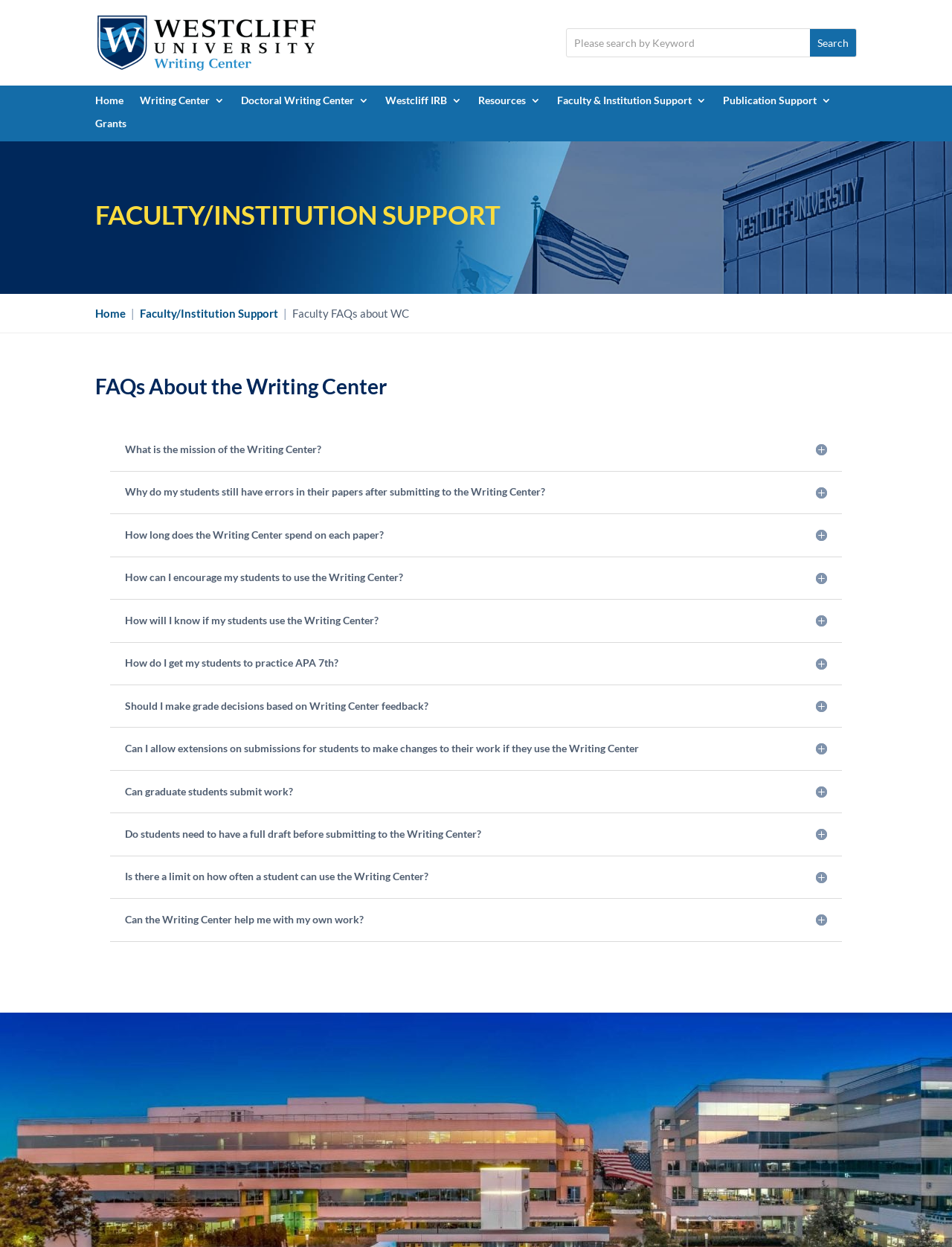Determine the bounding box coordinates of the clickable region to carry out the instruction: "Go to Home".

[0.1, 0.075, 0.13, 0.091]